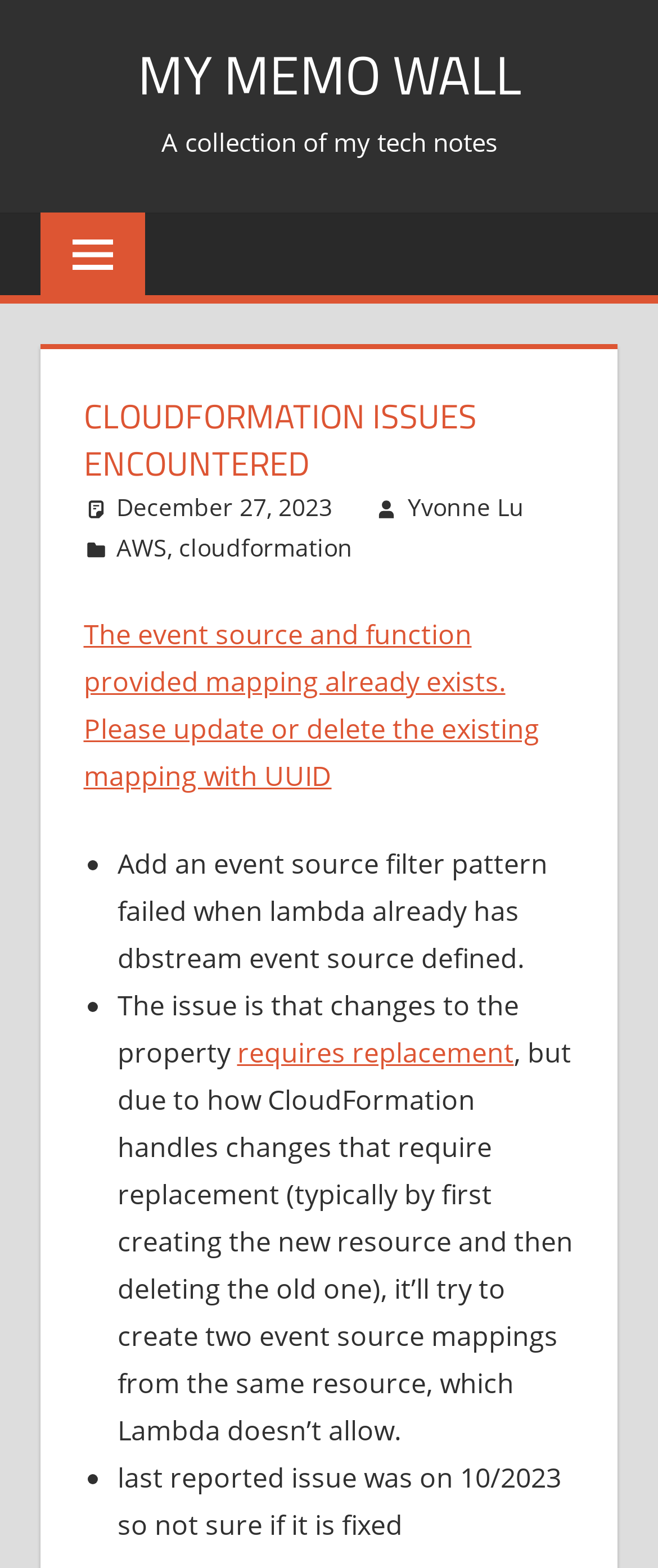Given the description cloudformation, predict the bounding box coordinates of the UI element. Ensure the coordinates are in the format (top-left x, top-left y, bottom-right x, bottom-right y) and all values are between 0 and 1.

[0.272, 0.339, 0.536, 0.36]